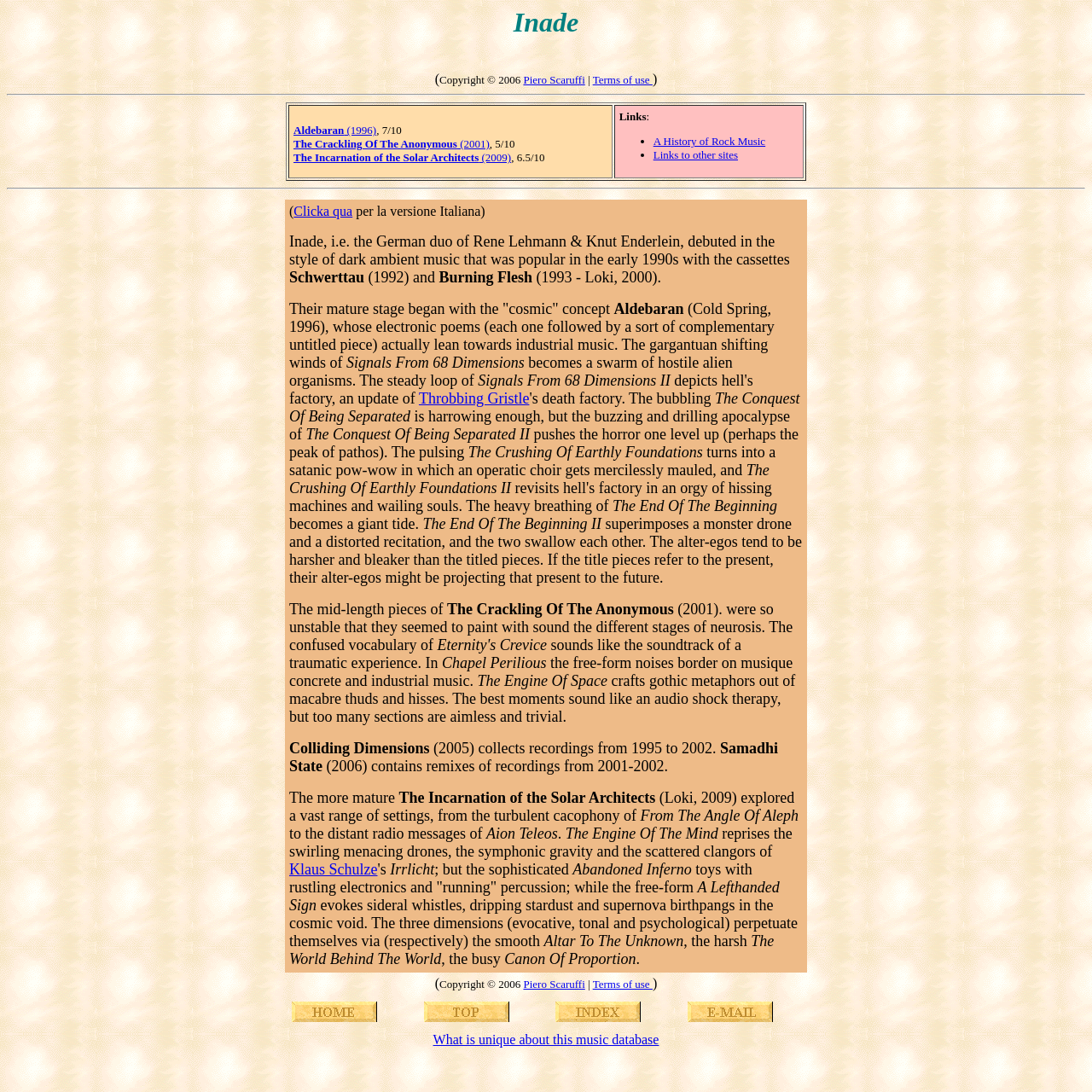Locate the bounding box coordinates of the element that should be clicked to execute the following instruction: "Read the review of The Incarnation of the Solar Architects".

[0.259, 0.182, 0.741, 0.893]